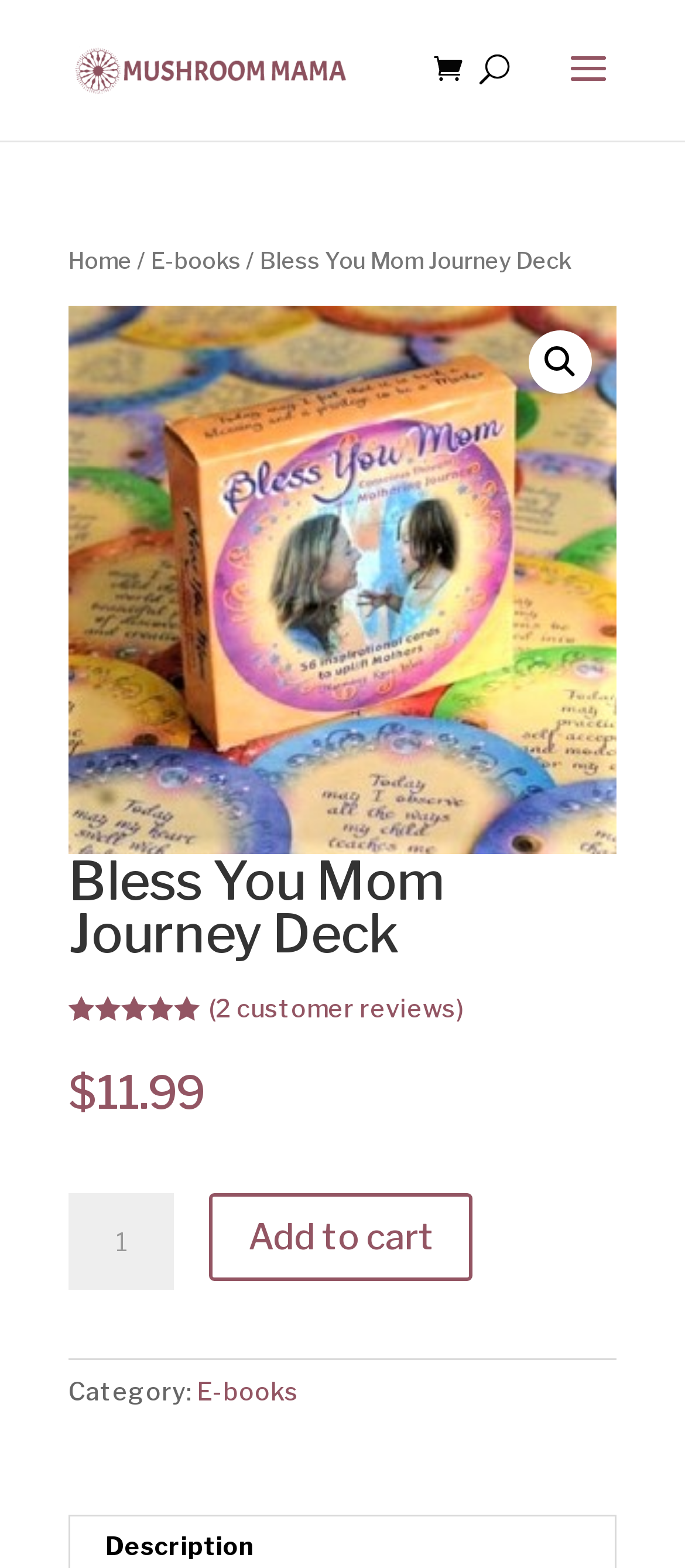Determine the webpage's heading and output its text content.

Bless You Mom Journey Deck